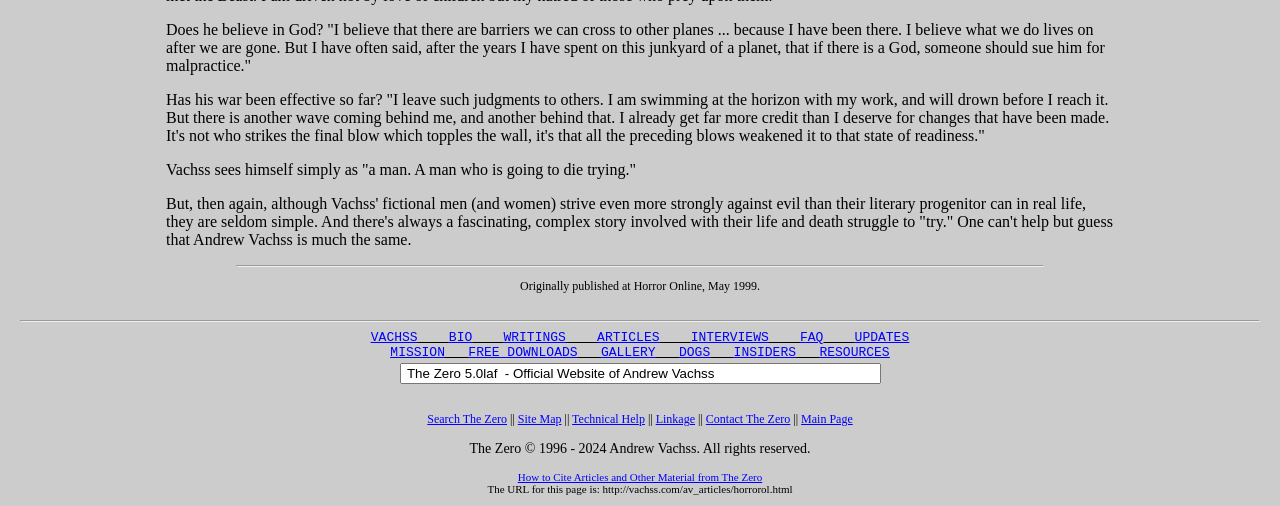Please find the bounding box coordinates of the element that you should click to achieve the following instruction: "Read the article about Horror Online". The coordinates should be presented as four float numbers between 0 and 1: [left, top, right, bottom].

[0.406, 0.551, 0.594, 0.579]